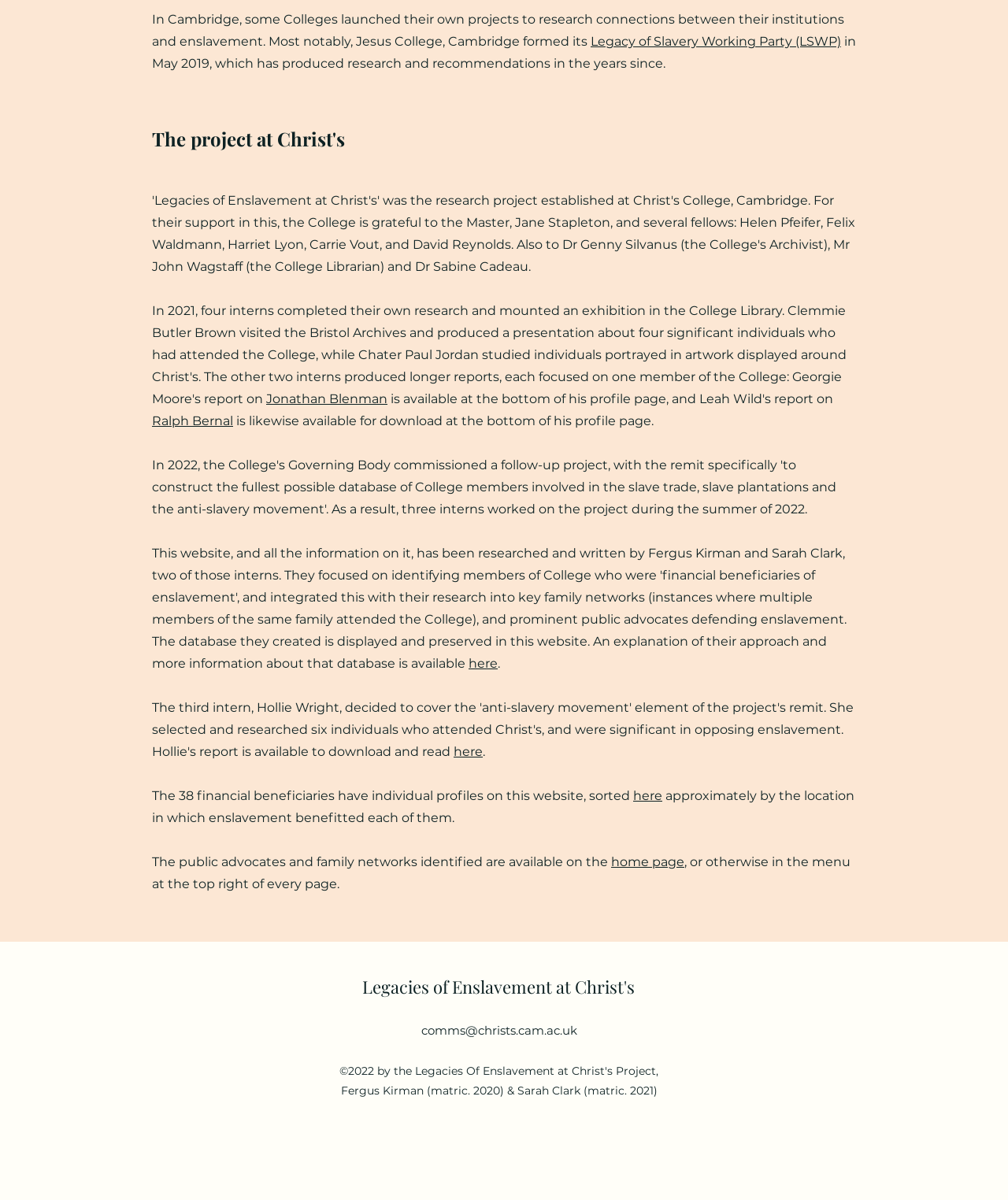Provide the bounding box coordinates for the UI element described in this sentence: "home page". The coordinates should be four float values between 0 and 1, i.e., [left, top, right, bottom].

[0.606, 0.712, 0.679, 0.724]